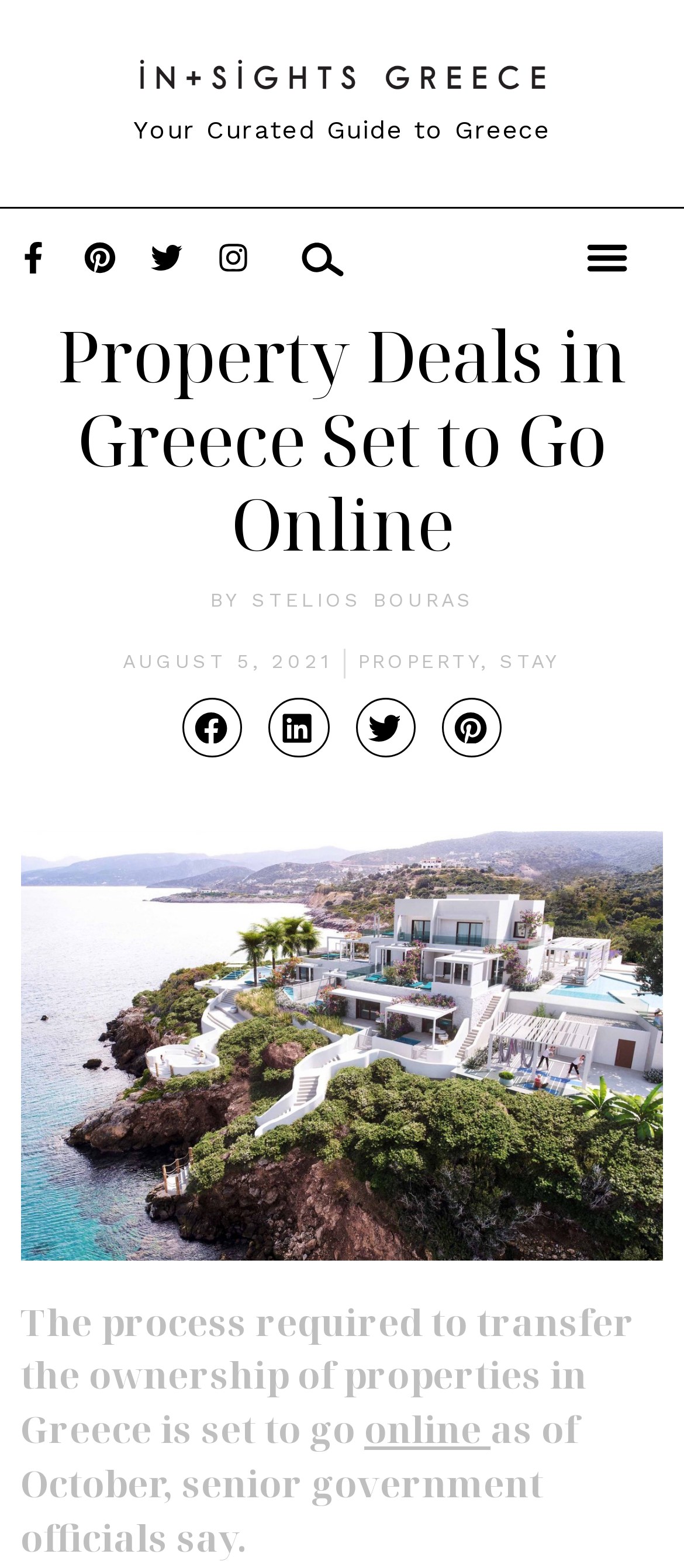Please identify the bounding box coordinates of the element that needs to be clicked to perform the following instruction: "Visit Insights Greece website".

[0.168, 0.035, 0.832, 0.056]